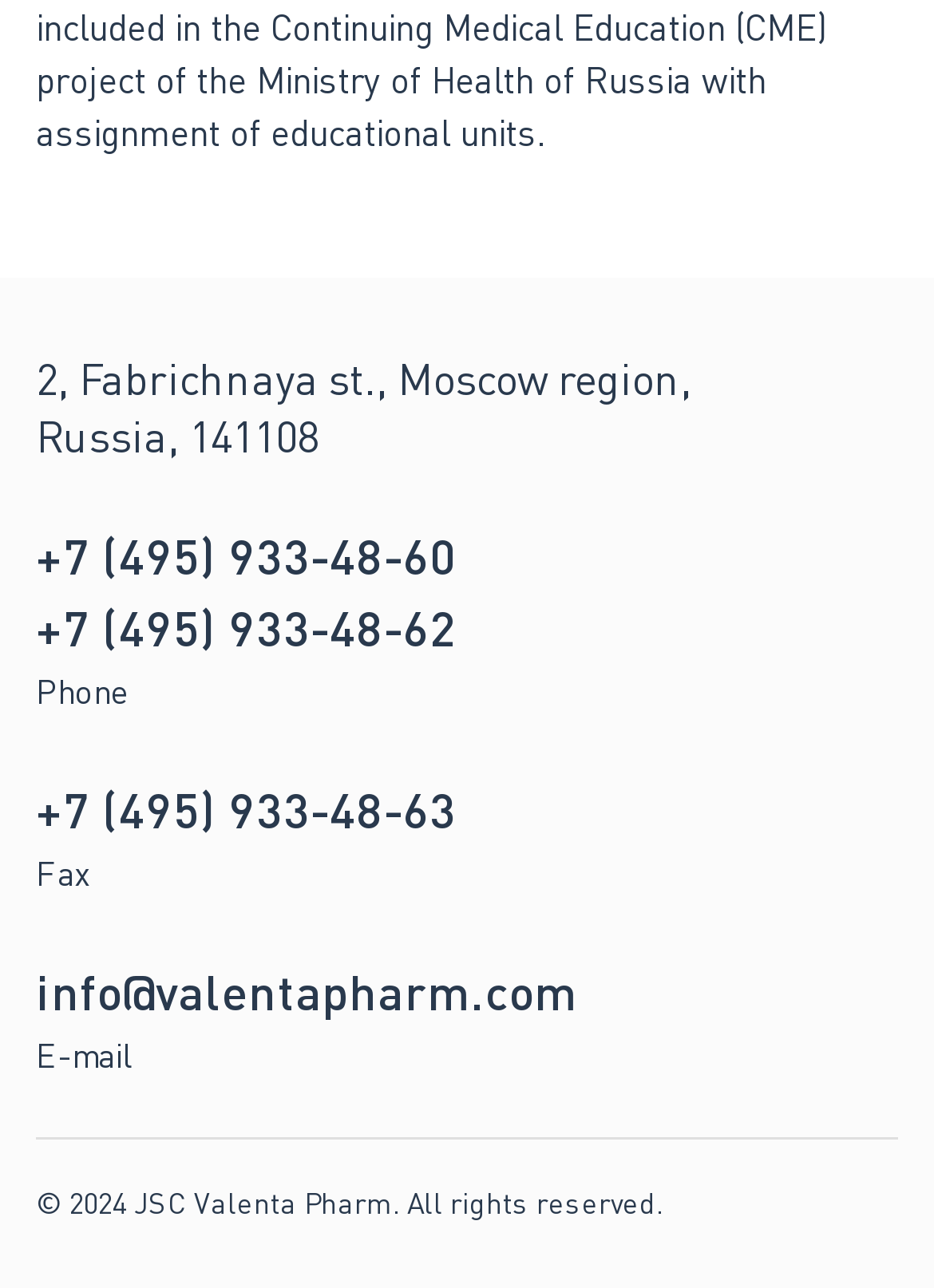Mark the bounding box of the element that matches the following description: "+7 (495) 933-48-63".

[0.038, 0.606, 0.489, 0.65]